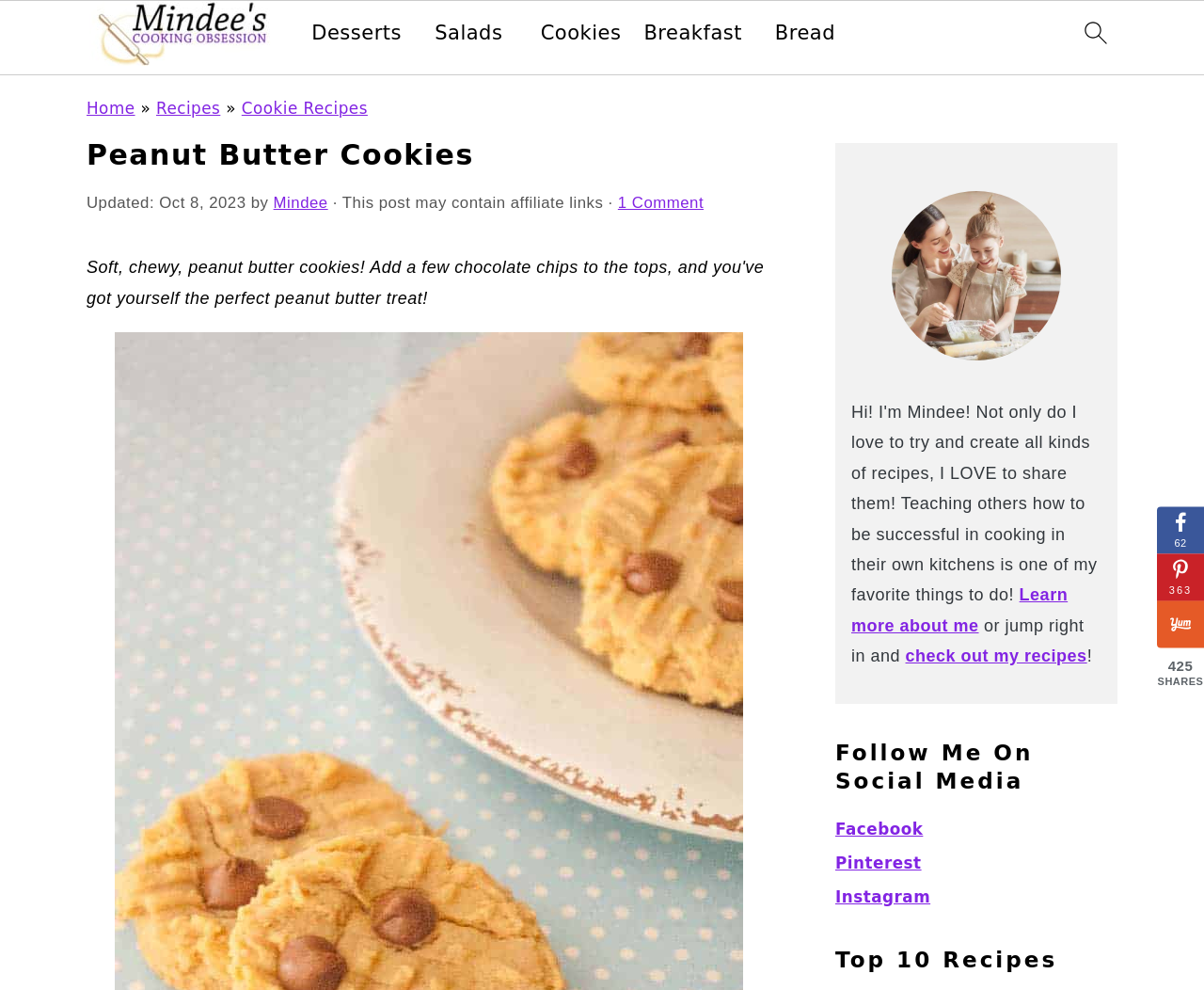What is the name of the author of this post?
Using the image, elaborate on the answer with as much detail as possible.

I determined the author's name by looking at the header section of the webpage, which shows the author's name as 'Mindee'.